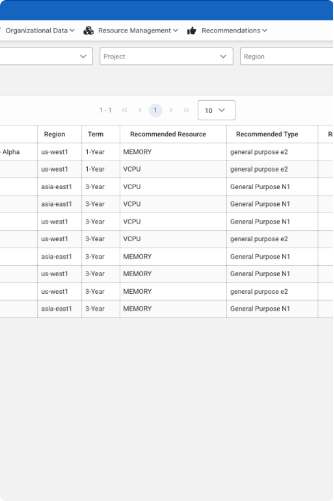Elaborate on all the key elements and details present in the image.

The image showcases a table from a cloud resource planning platform, likely related to Google Cloud Platform (GCP), Azure, or AWS. This resource management interface presents recommendations for various resources over specified terms and regions. 

Each row details the type of resource recommended, including 'VCPU' and 'MEMORY', alongside the duration of the recommendation, which ranges from one to three years. The 'Recommended Resource' and 'Recommended Type' columns provide additional insights, indicating varying performance grades such as "general purpose e2" and "General Purpose N1." 

Overall, this visual represents an organized way to assess resource utilization and recommendations, reflecting a proactive approach to managing cloud-based operational efficiency for businesses.